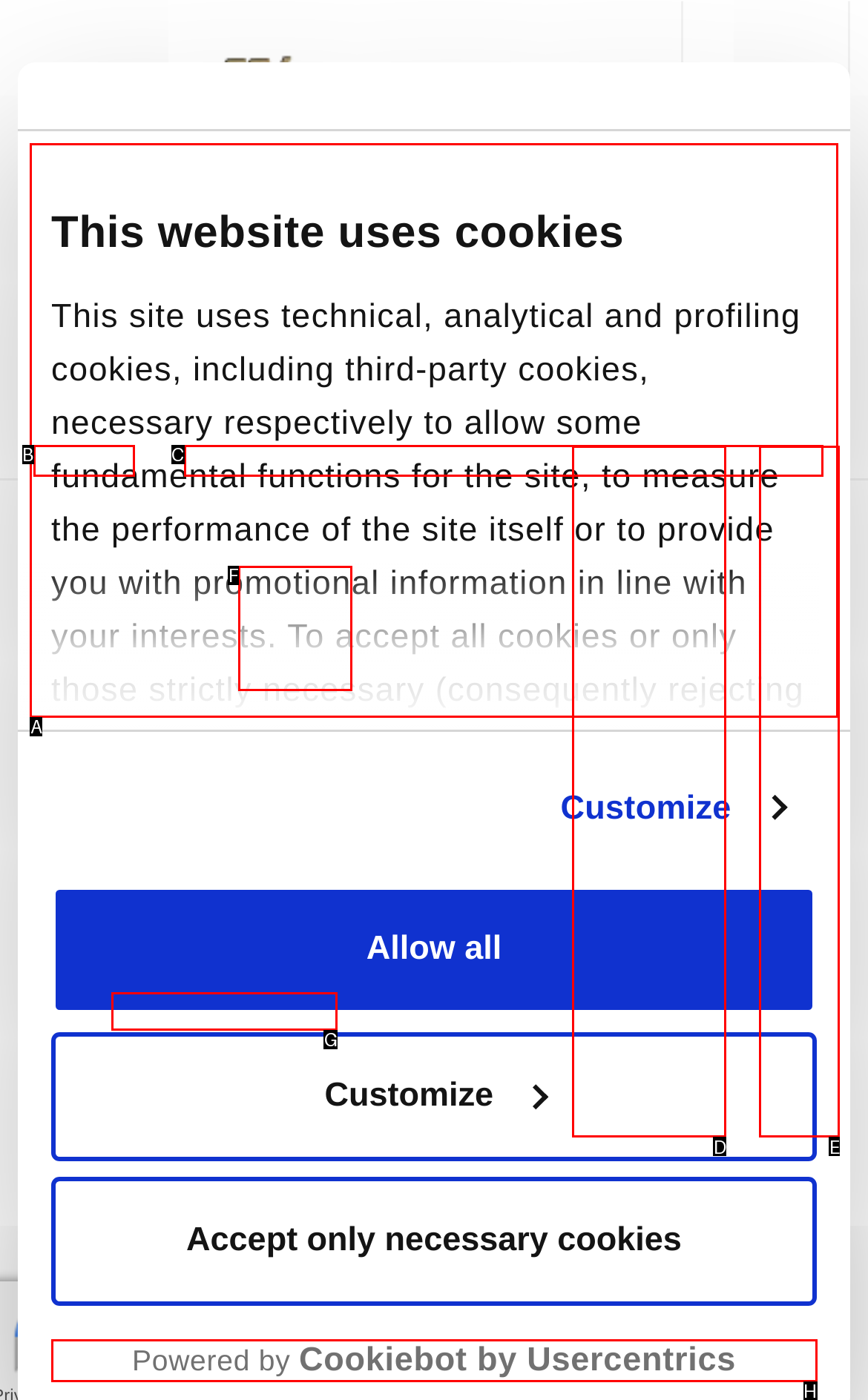Identify the HTML element that matches the description: cookie policy. Provide the letter of the correct option from the choices.

G